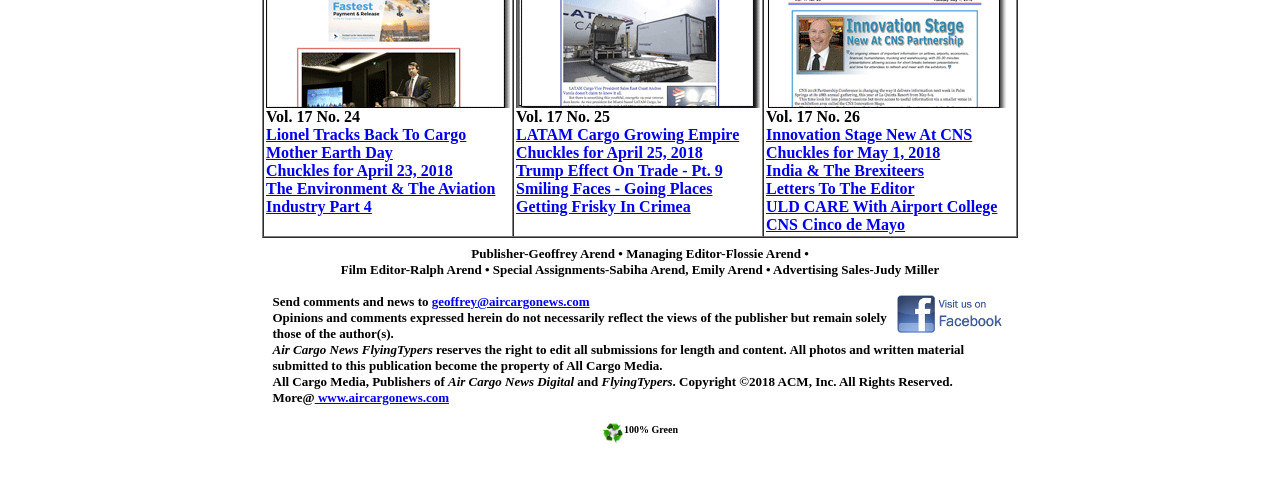Please specify the bounding box coordinates of the area that should be clicked to accomplish the following instruction: "Click on 'Lionel Tracks Back To Cargo'". The coordinates should consist of four float numbers between 0 and 1, i.e., [left, top, right, bottom].

[0.208, 0.251, 0.364, 0.285]